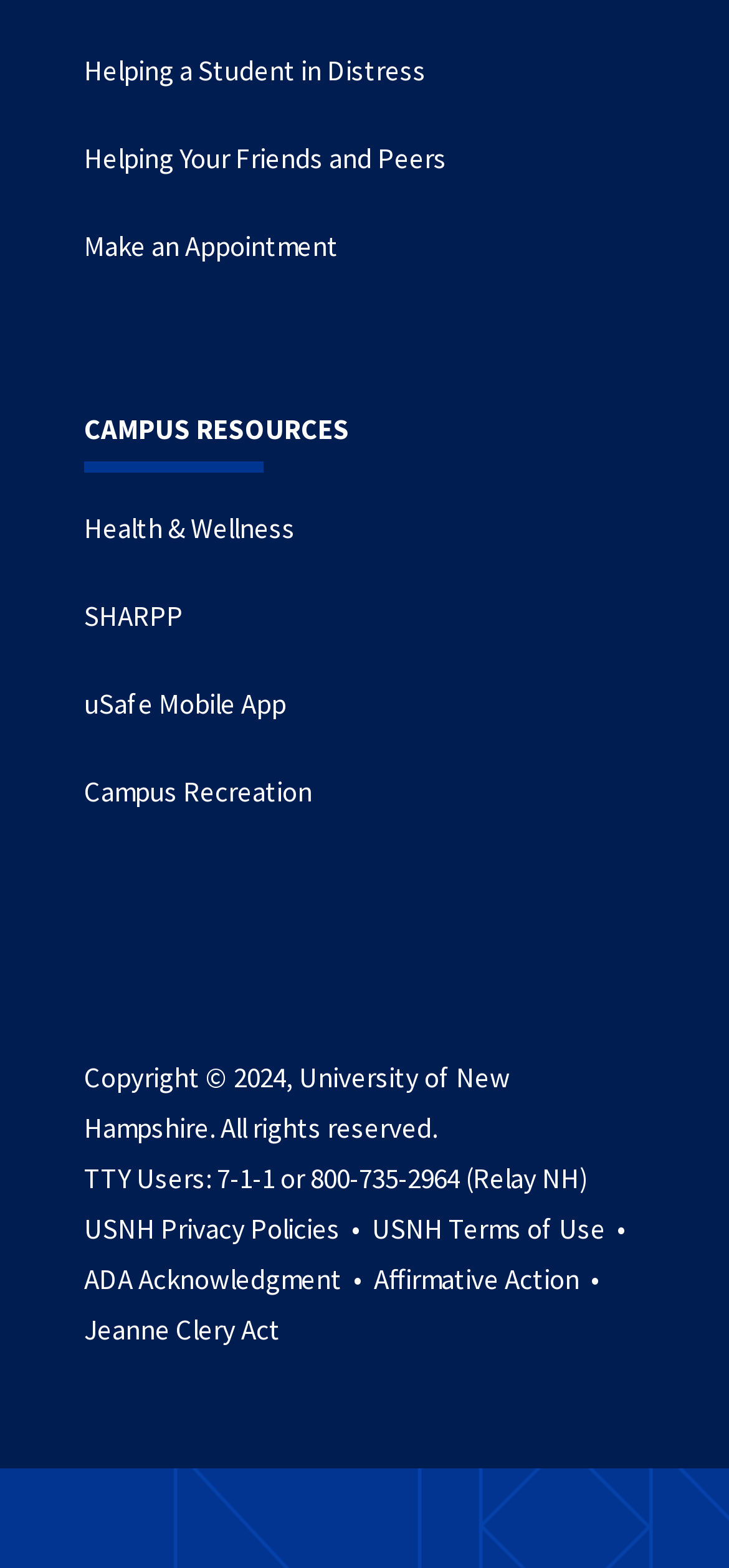Specify the bounding box coordinates of the area to click in order to execute this command: 'Visit Health & Wellness'. The coordinates should consist of four float numbers ranging from 0 to 1, and should be formatted as [left, top, right, bottom].

[0.115, 0.325, 0.405, 0.348]